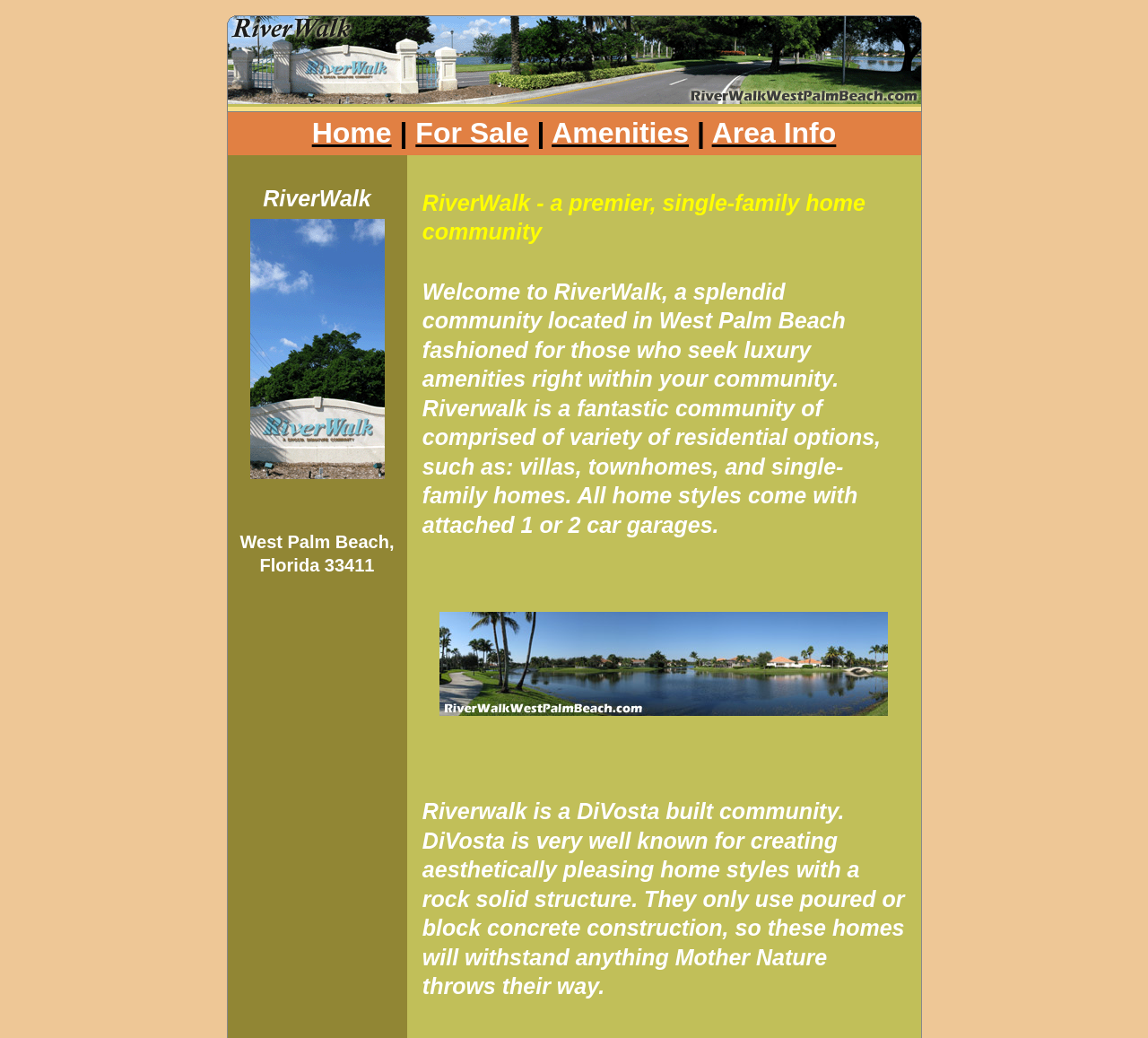Provide a short answer to the following question with just one word or phrase: What amenities are available in RiverWalk community?

Town Hall amenities